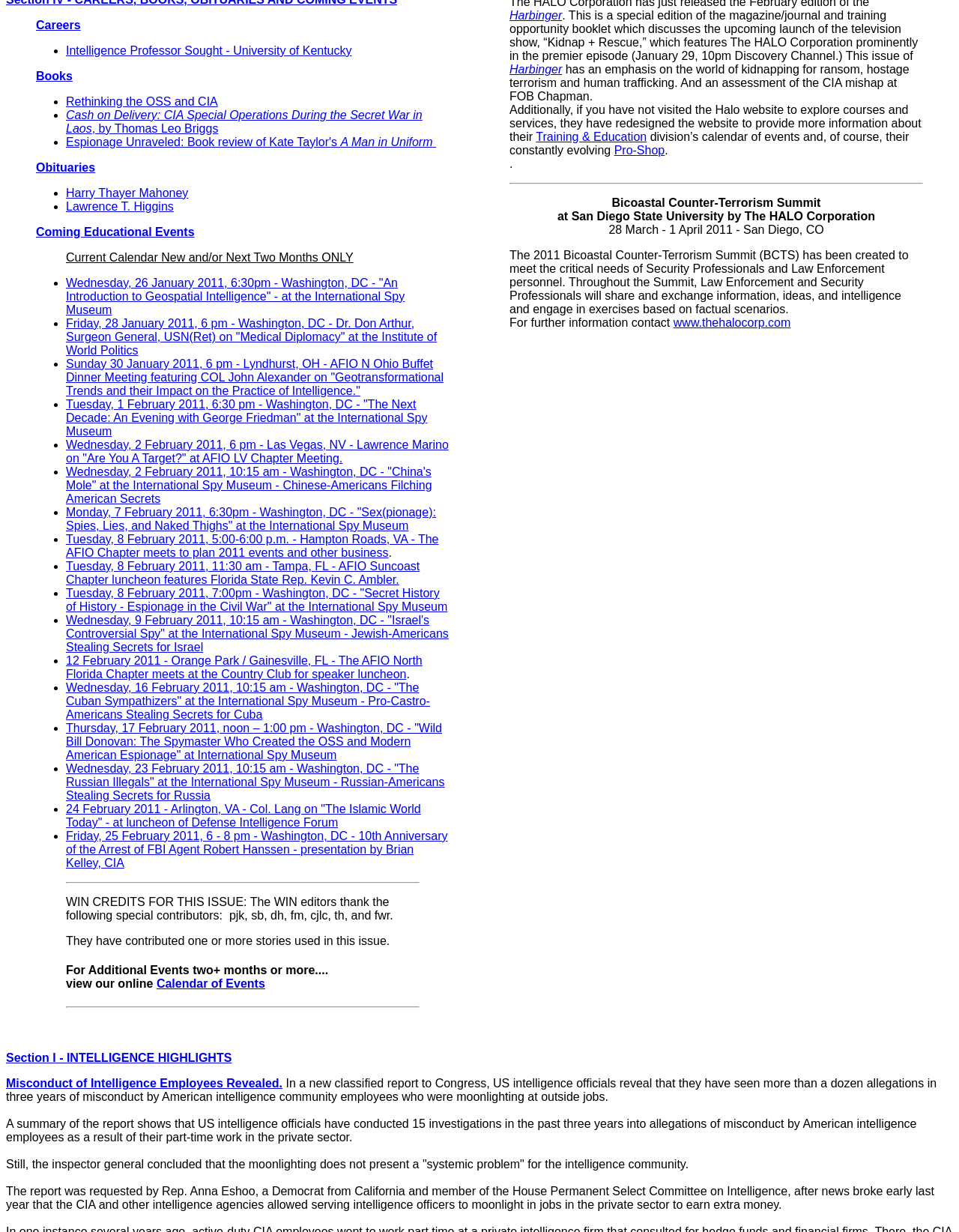Locate the bounding box of the UI element based on this description: "Careers". Provide four float numbers between 0 and 1 as [left, top, right, bottom].

[0.038, 0.015, 0.084, 0.025]